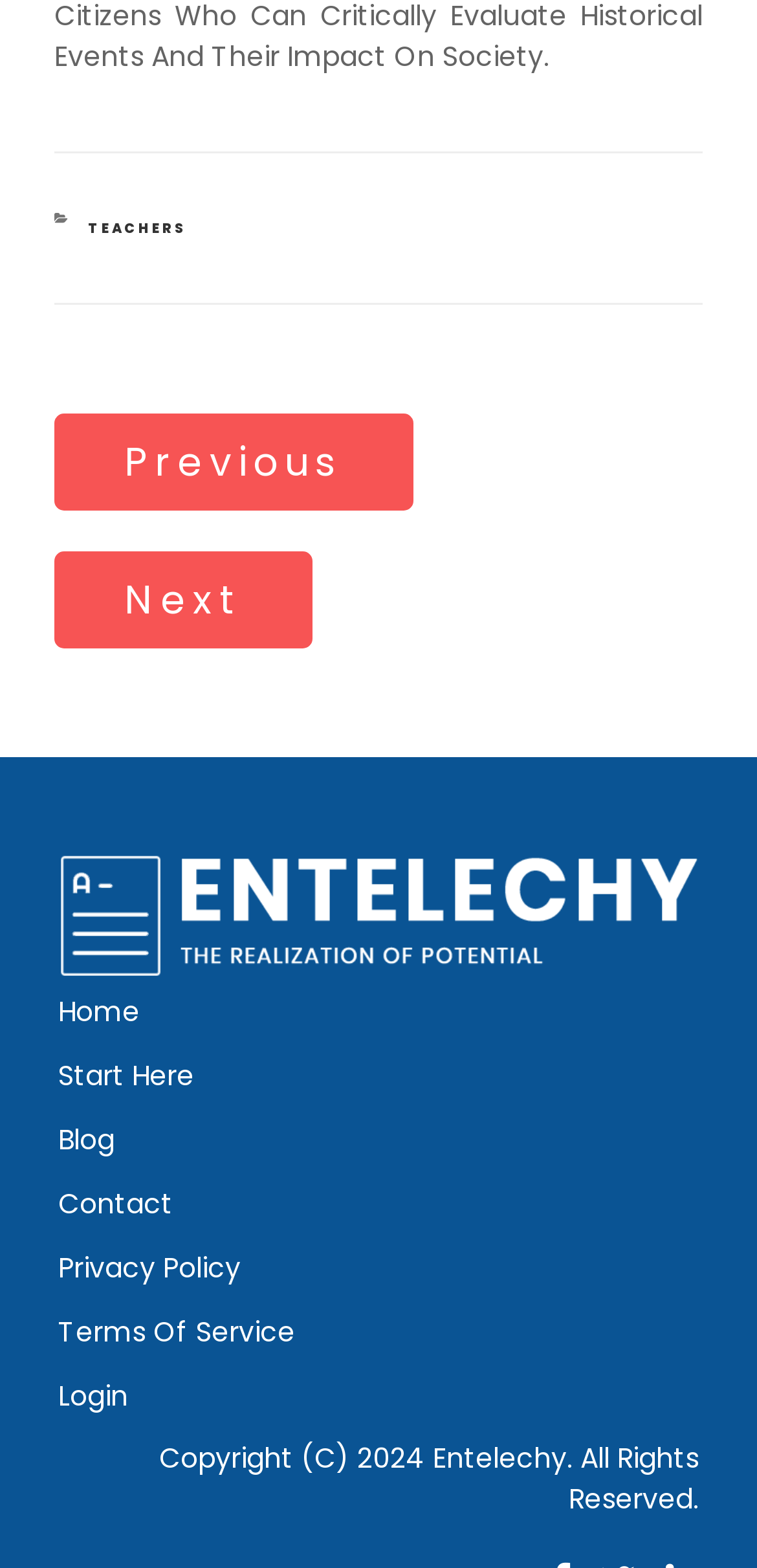Provide a short, one-word or phrase answer to the question below:
How many categories are listed in the footer?

1